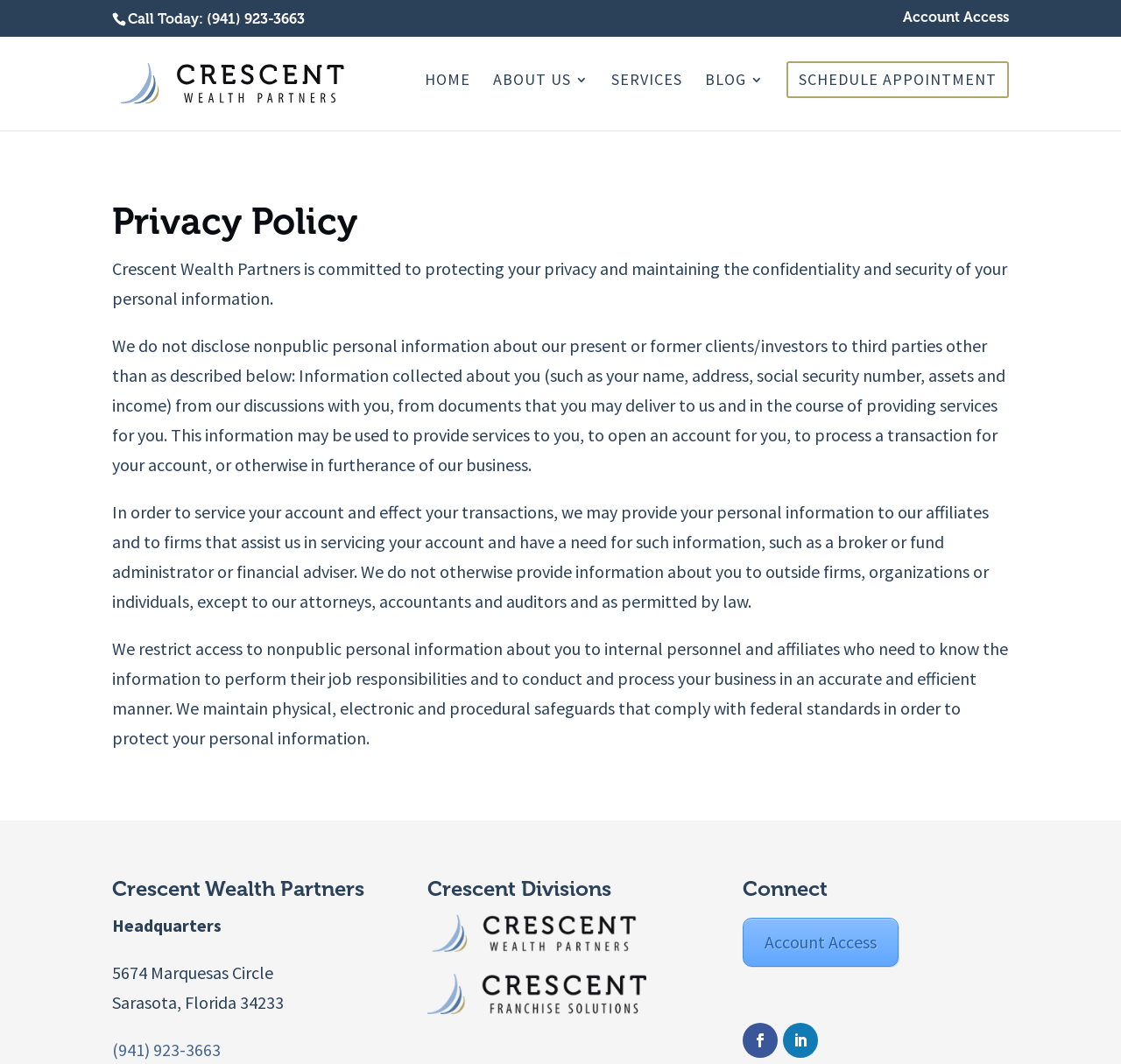Utilize the details in the image to give a detailed response to the question: How many divisions does Crescent Wealth Partners have?

I inferred that Crescent Wealth Partners has at least one division by looking at the section titled 'Crescent Divisions' on the webpage, which suggests that the company has multiple divisions, although only one is explicitly listed, namely Crescent Franchise Solutions.